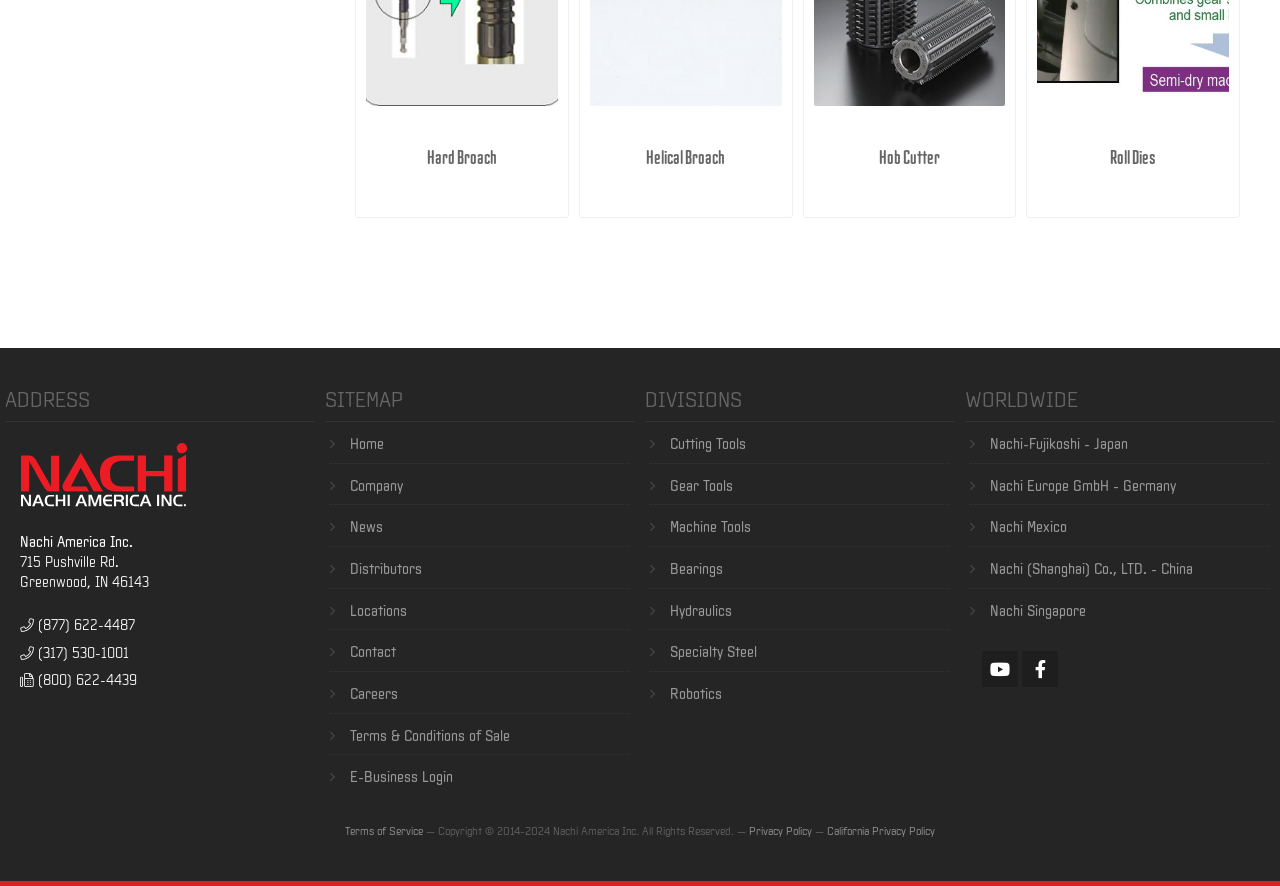Determine the bounding box coordinates for the region that must be clicked to execute the following instruction: "Learn about Nachi Europe GmbH".

[0.762, 0.529, 0.93, 0.569]